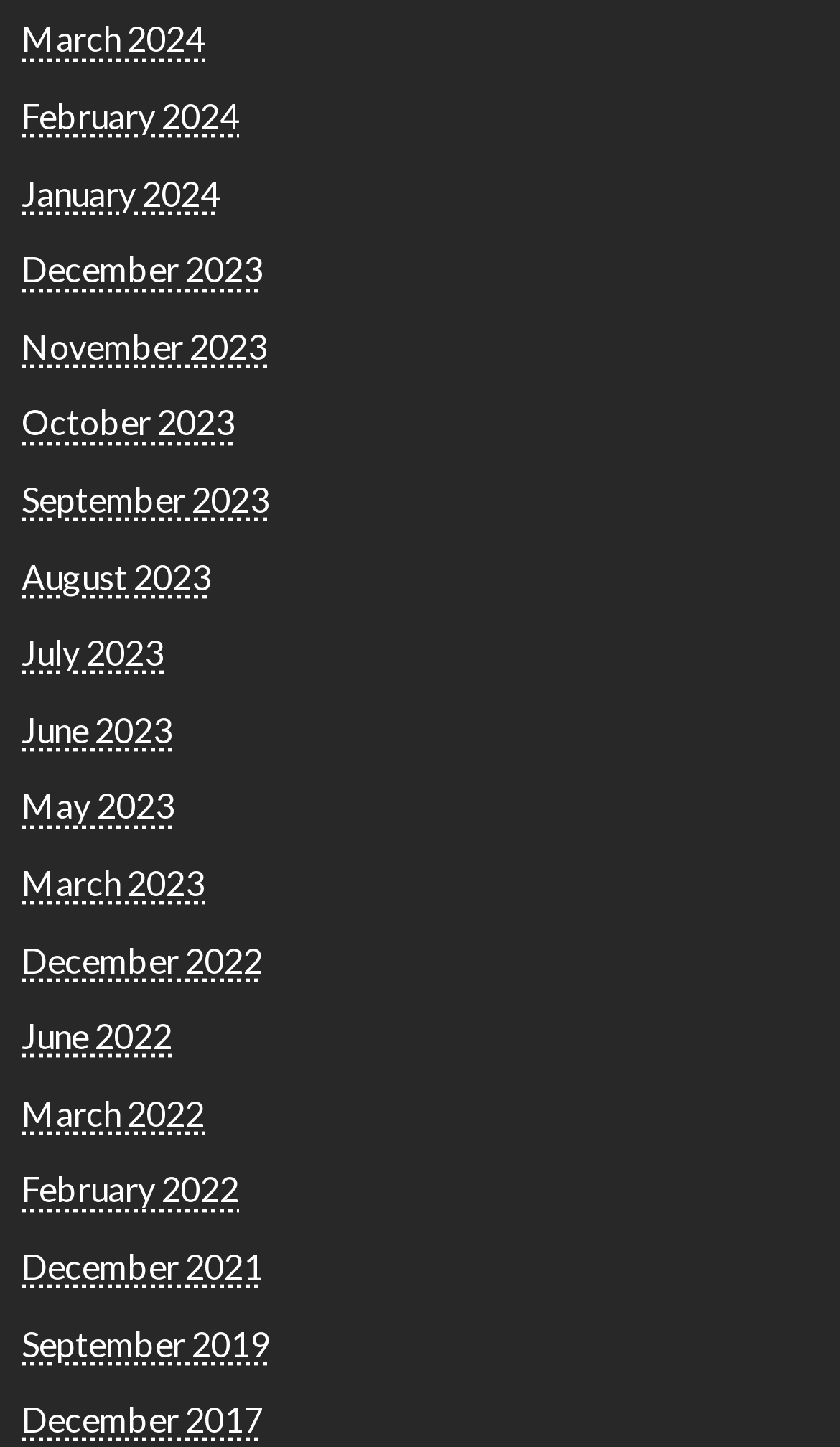Determine the bounding box coordinates of the element that should be clicked to execute the following command: "browse September 2019".

[0.026, 0.913, 0.321, 0.942]